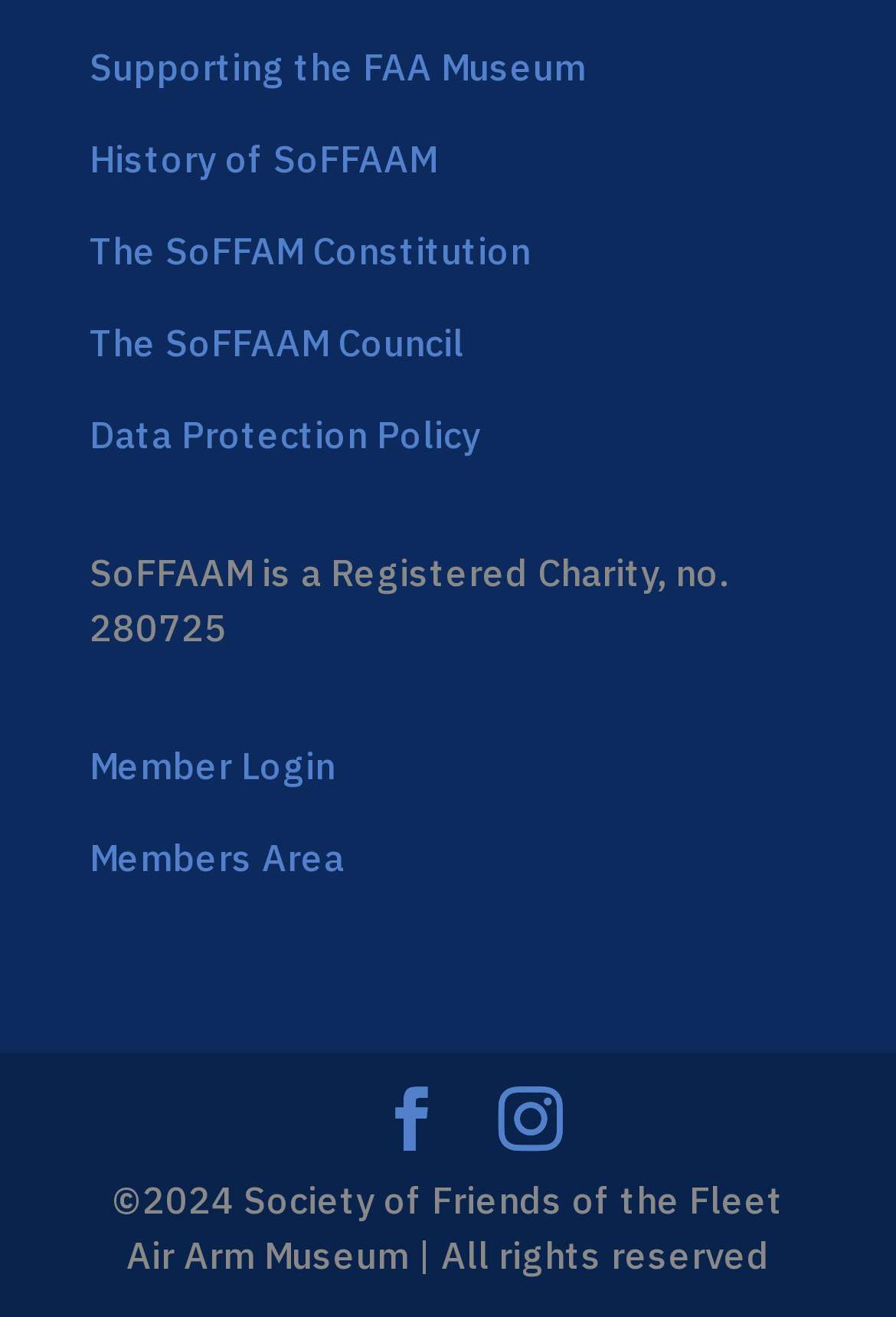Identify the bounding box coordinates for the UI element mentioned here: "Facebook". Provide the coordinates as four float values between 0 and 1, i.e., [left, top, right, bottom].

[0.423, 0.826, 0.495, 0.874]